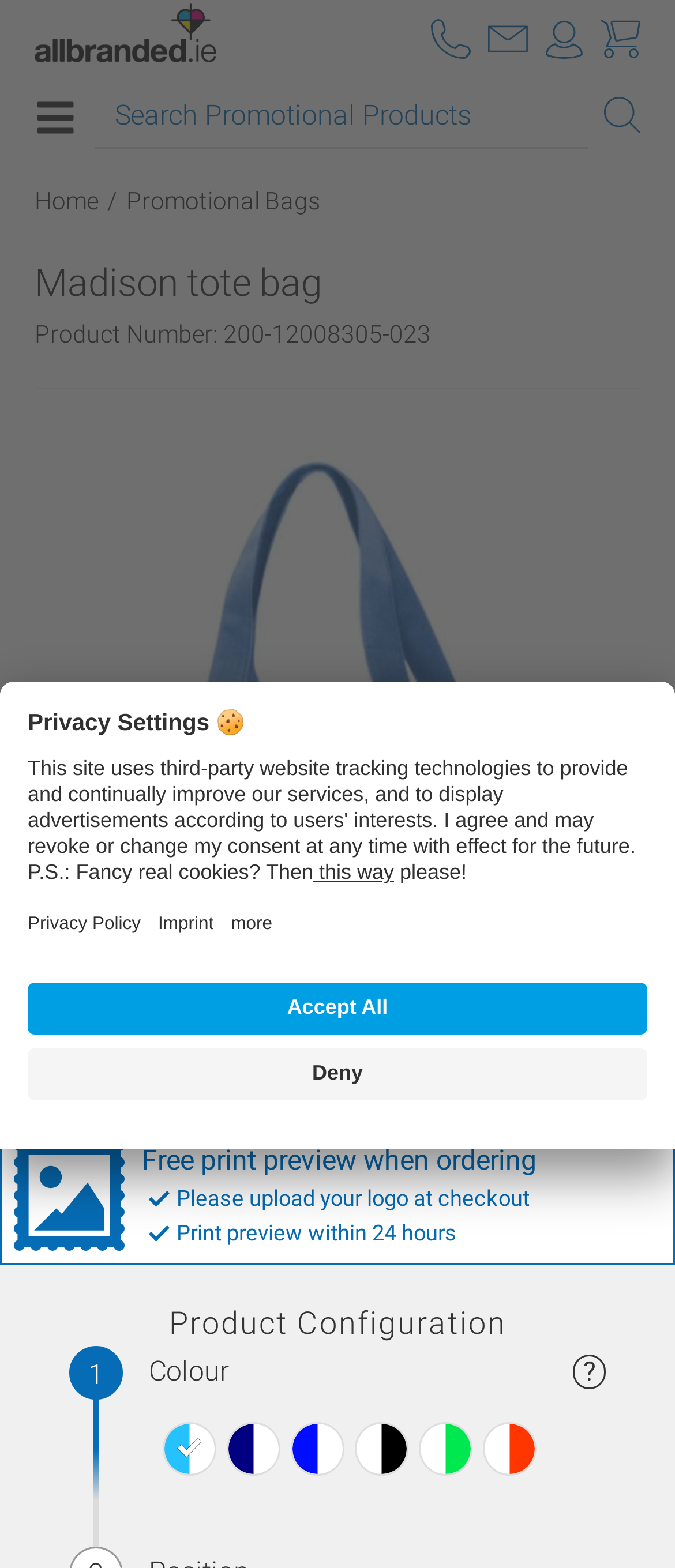Determine the title of the webpage and give its text content.

Madison tote bag